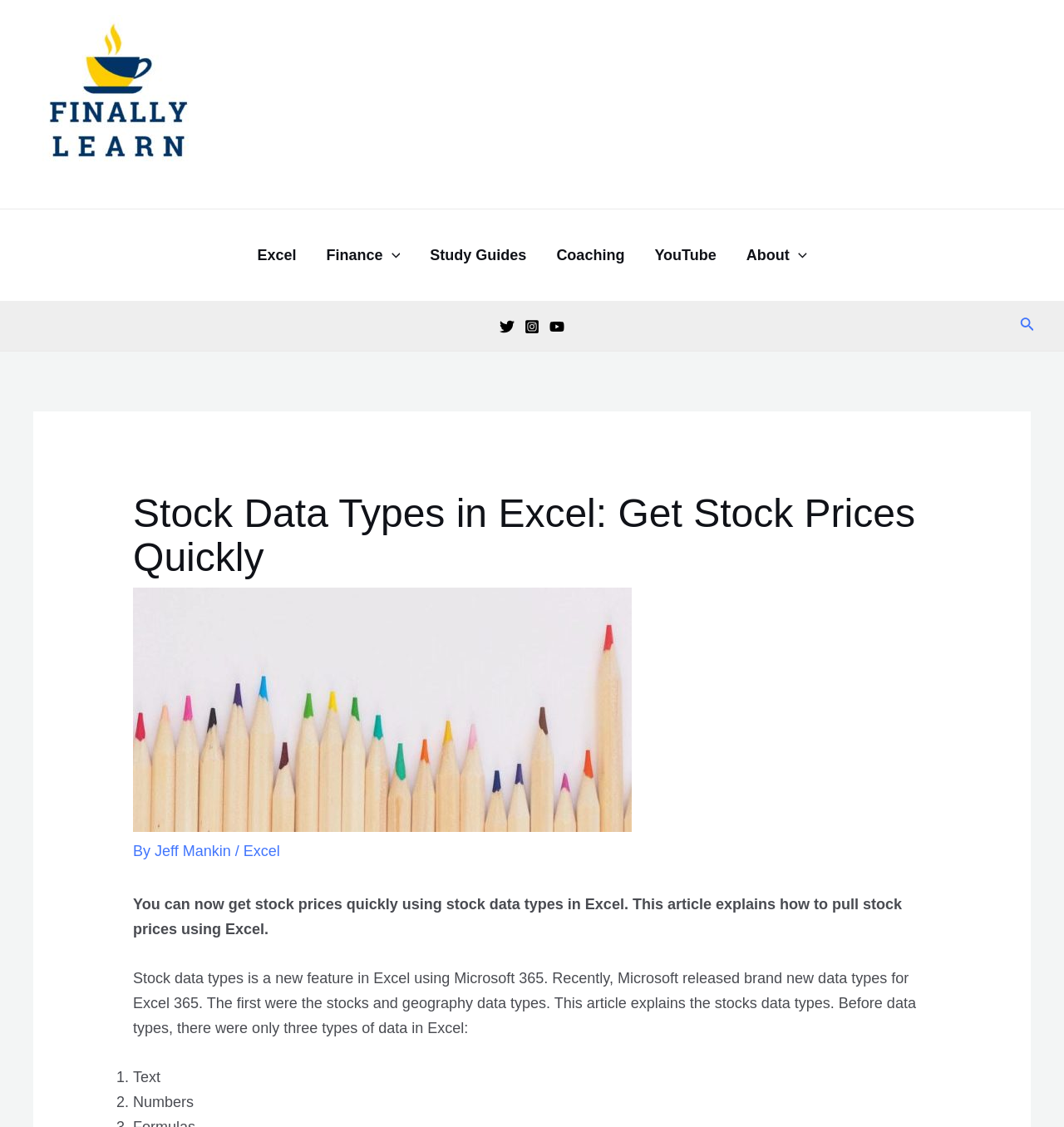Identify the bounding box coordinates of the element that should be clicked to fulfill this task: "Visit the 'YouTube' channel". The coordinates should be provided as four float numbers between 0 and 1, i.e., [left, top, right, bottom].

[0.601, 0.186, 0.687, 0.267]